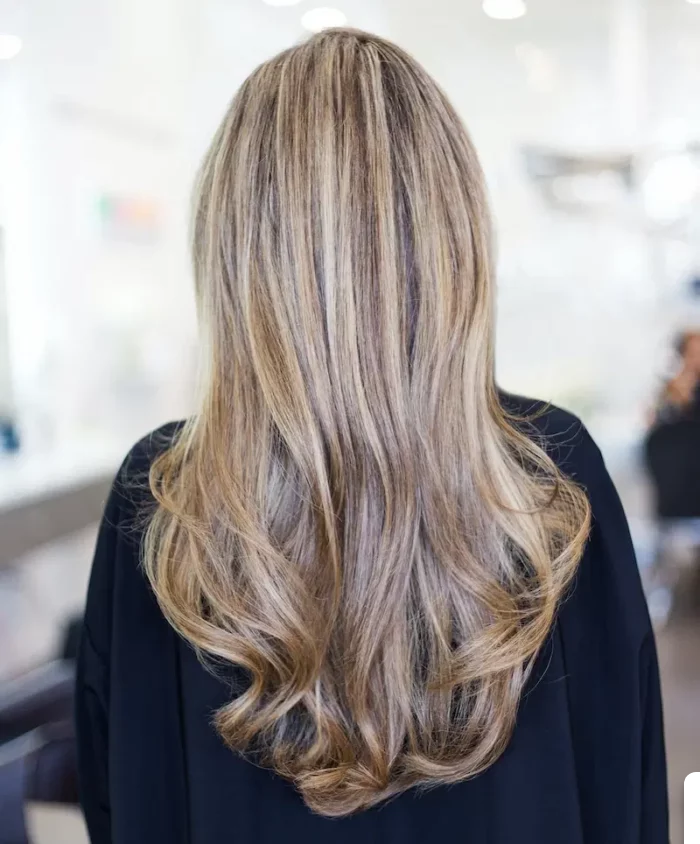Where is the woman likely to be? Analyze the screenshot and reply with just one word or a short phrase.

a salon